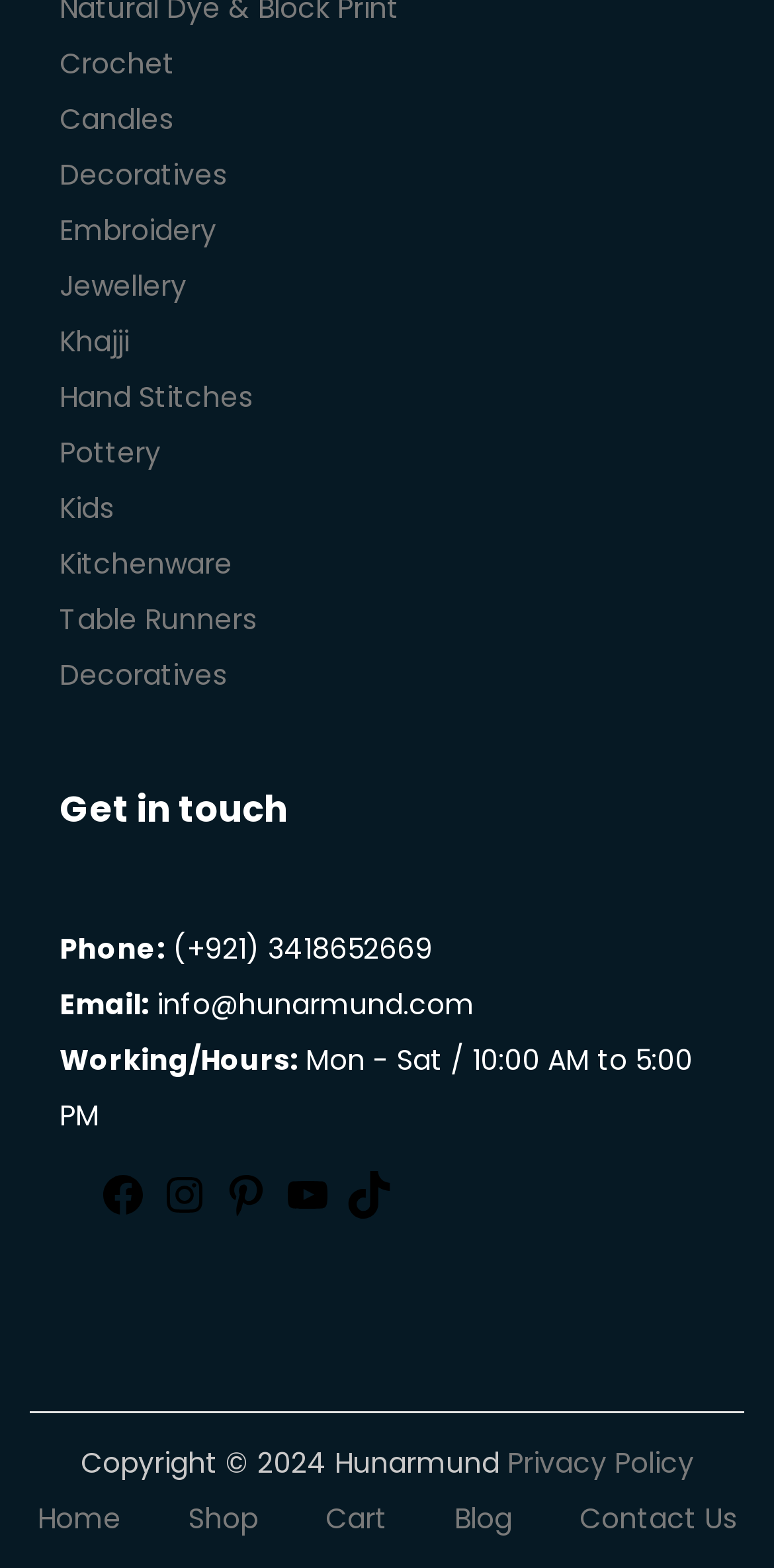What social media platforms is the website owner active on? Based on the screenshot, please respond with a single word or phrase.

Facebook, Instagram, etc.